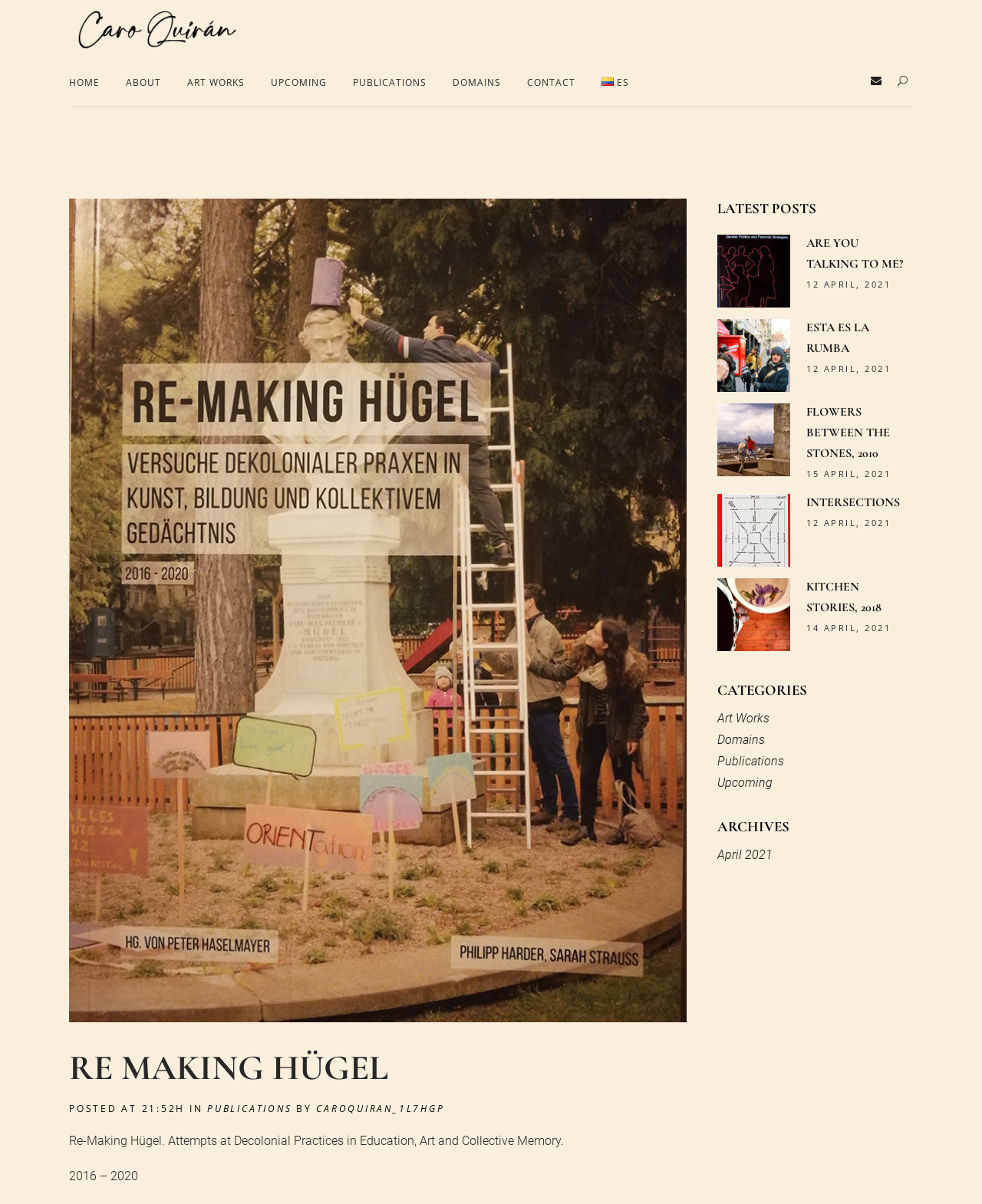Answer the question briefly using a single word or phrase: 
How many latest posts are displayed?

5